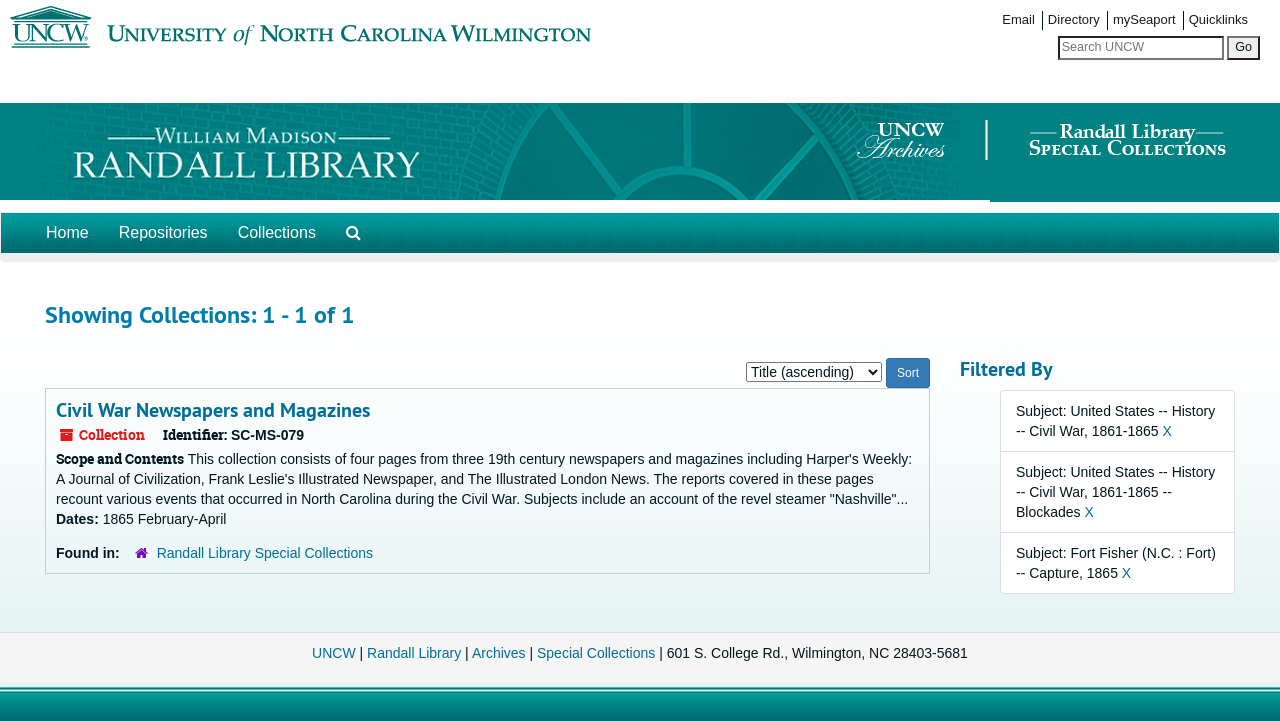Please determine the bounding box coordinates of the section I need to click to accomplish this instruction: "View Civil War Newspapers and Magazines".

[0.044, 0.551, 0.289, 0.587]